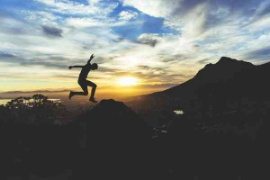Elaborate on the elements present in the image.

A silhouette of an individual leaping off a rocky outcrop against the backdrop of a breathtaking sunset. The scene captures the essence of adventure and freedom, with the sky painted in vibrant hues of orange and blue, reflecting the day's end. In the distance, a majestic mountain adds depth to the landscape, while the soft glow of the horizon hints at new opportunities. This stunning moment encapsulates the thrill of exploration and the beauty of nature, inviting viewers to embrace their own journeys.